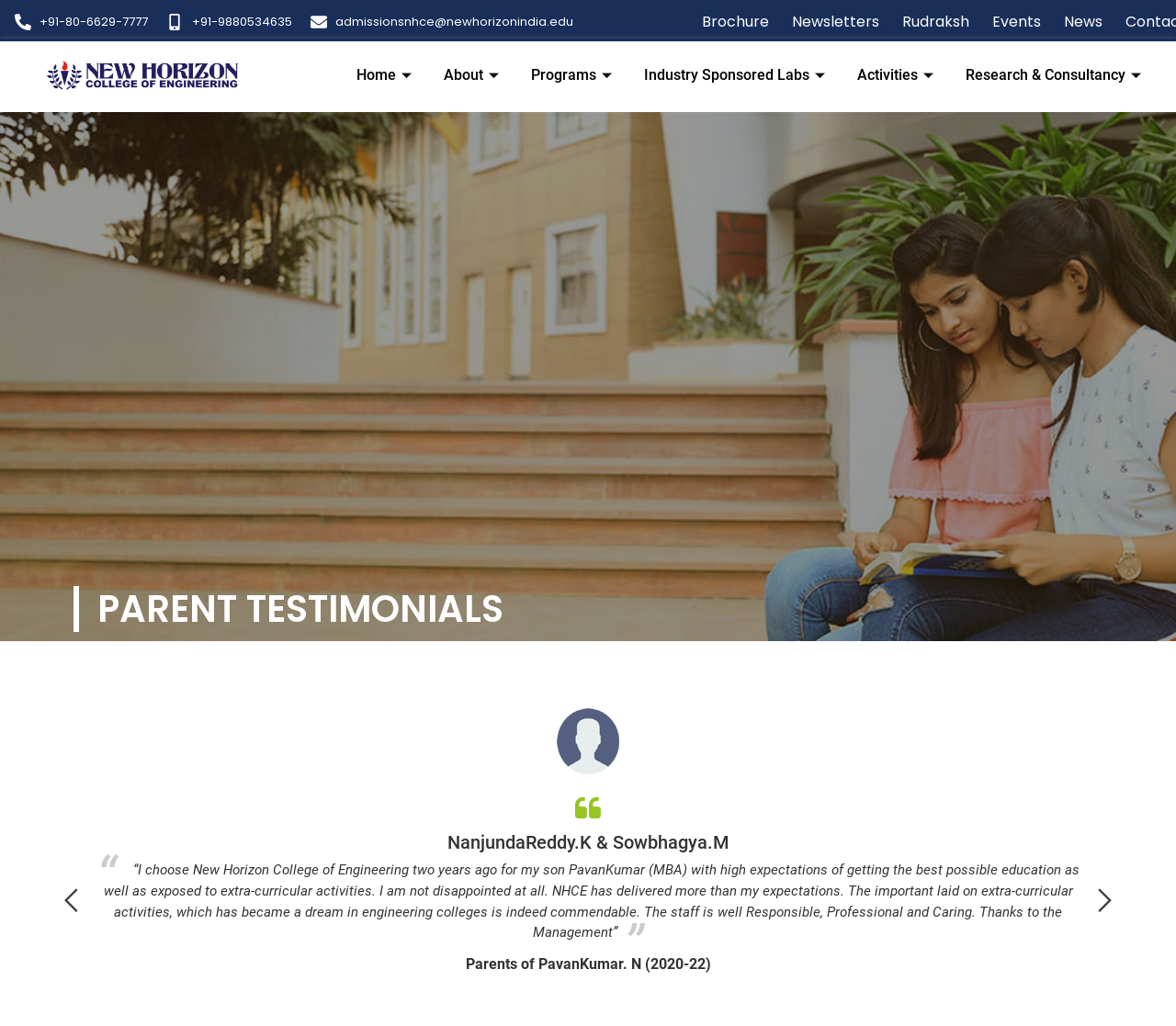Given the element description: "Events", predict the bounding box coordinates of this UI element. The coordinates must be four float numbers between 0 and 1, given as [left, top, right, bottom].

[0.84, 0.01, 0.885, 0.032]